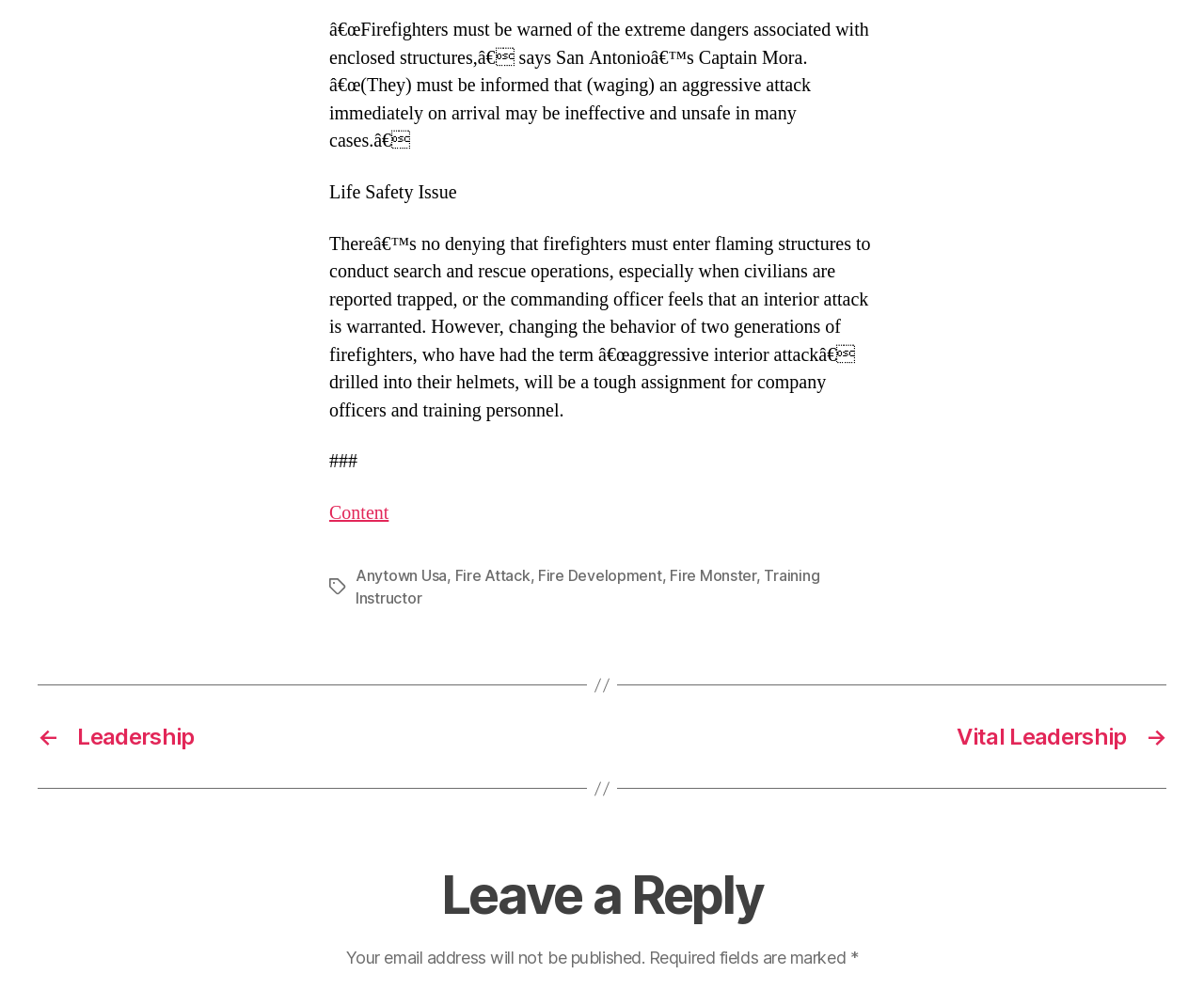What is the purpose of the 'Tags' section?
Answer the question with just one word or phrase using the image.

Categorization